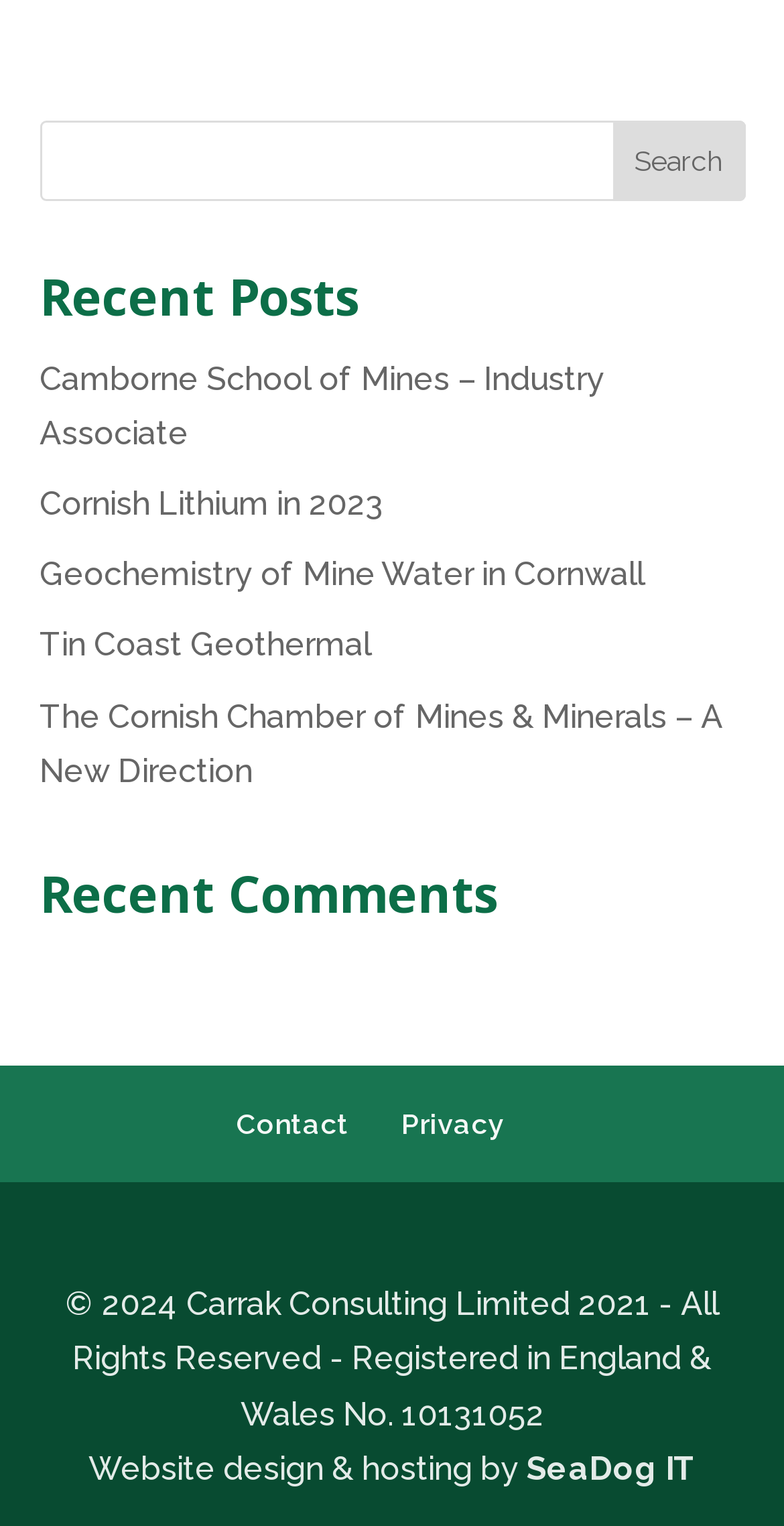Please mark the bounding box coordinates of the area that should be clicked to carry out the instruction: "visit the website of SeaDog IT".

[0.672, 0.95, 0.887, 0.975]